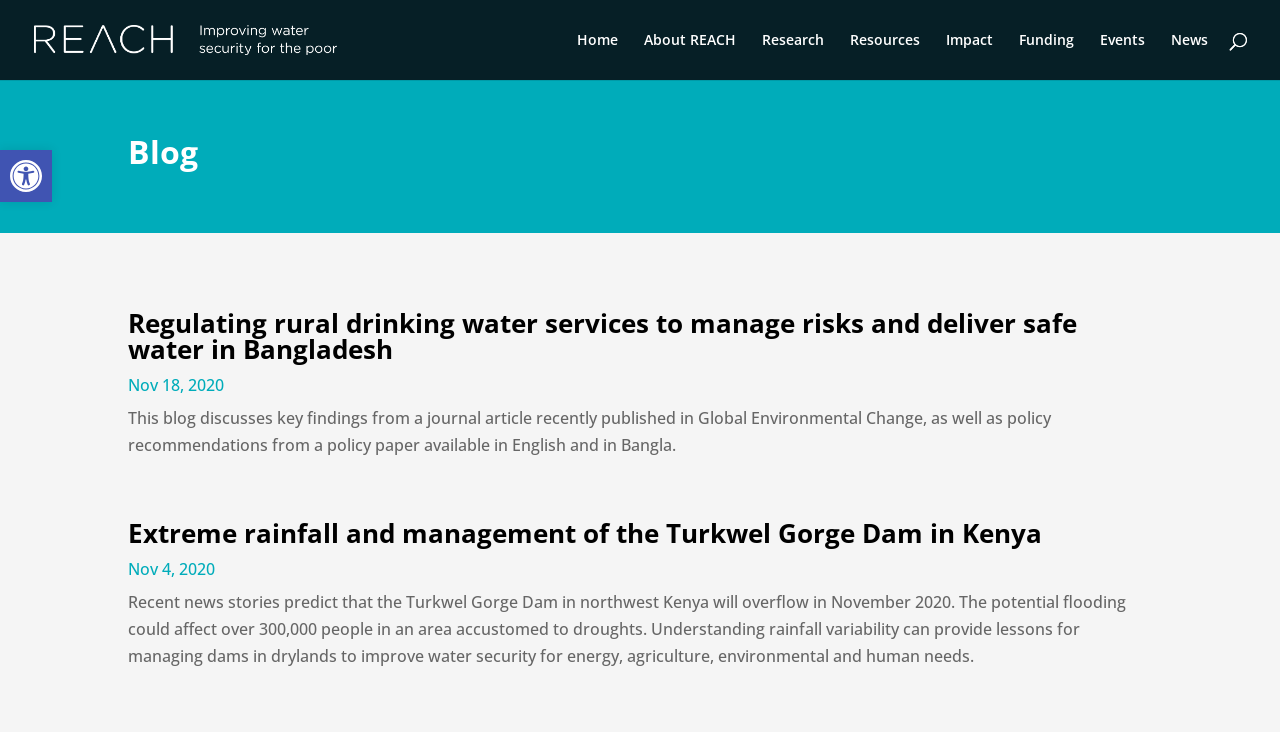Please examine the image and provide a detailed answer to the question: When was the second blog post published?

The publication date of the second blog post can be found in the StaticText 'Nov 4, 2020' inside the second article element.